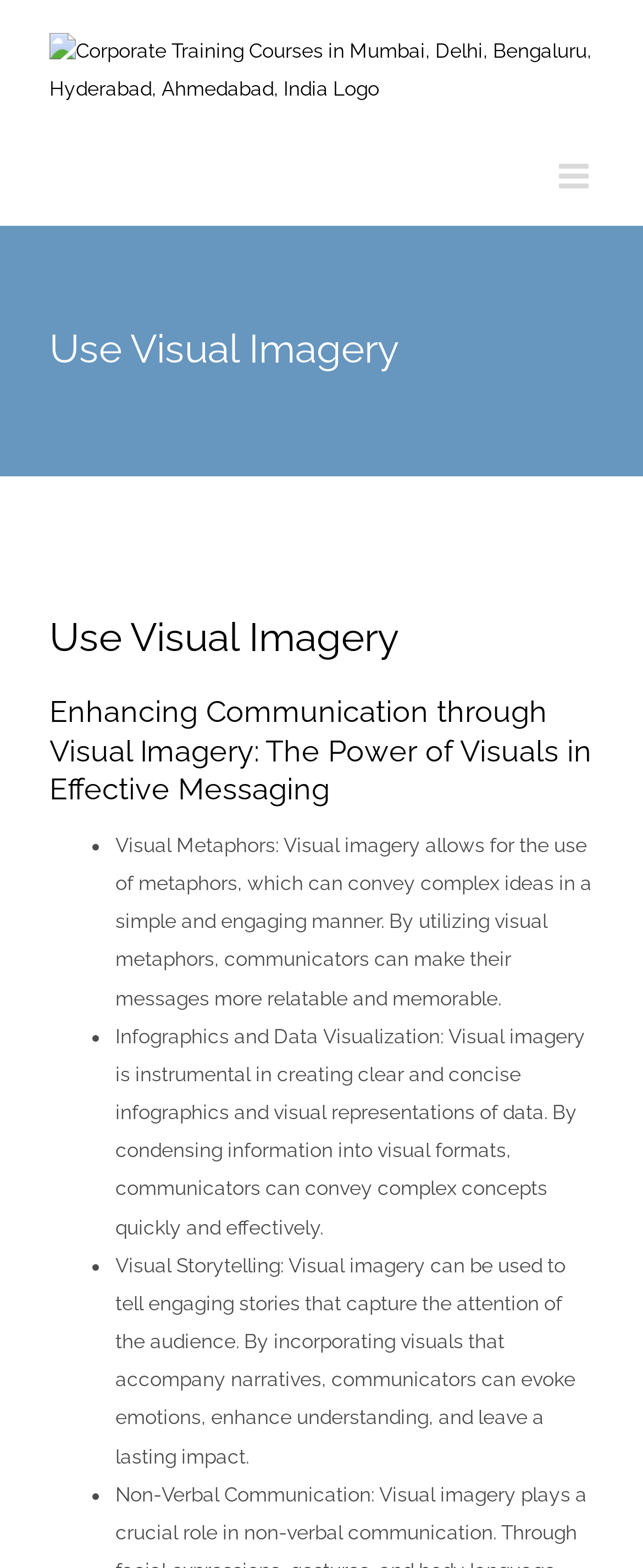Generate a thorough description of the webpage.

The webpage is about "Use Visual Imagery" and appears to be a corporate training course webpage. At the top left, there is a logo of "Corporate Training Courses in Mumbai, Delhi, Bengaluru, Hyderabad, Ahmedabad, India". Next to the logo, there is a heading "Use Visual Imagery" in a larger font size, followed by a subheading "Enhancing Communication through Visual Imagery: The Power of Visuals in Effective Messaging" in a smaller font size.

Below the headings, there is a list of bullet points with three items. The first item discusses "Visual Metaphors", explaining how visual imagery can be used to convey complex ideas in a simple and engaging manner. The second item talks about "Infographics and Data Visualization", highlighting the importance of visual imagery in creating clear and concise infographics and visual representations of data. The third item focuses on "Visual Storytelling", describing how visual imagery can be used to tell engaging stories that capture the audience's attention.

On the top right, there is a link to toggle the mobile menu. At the bottom right, there is a link to "Go to Top" with an upward arrow icon.